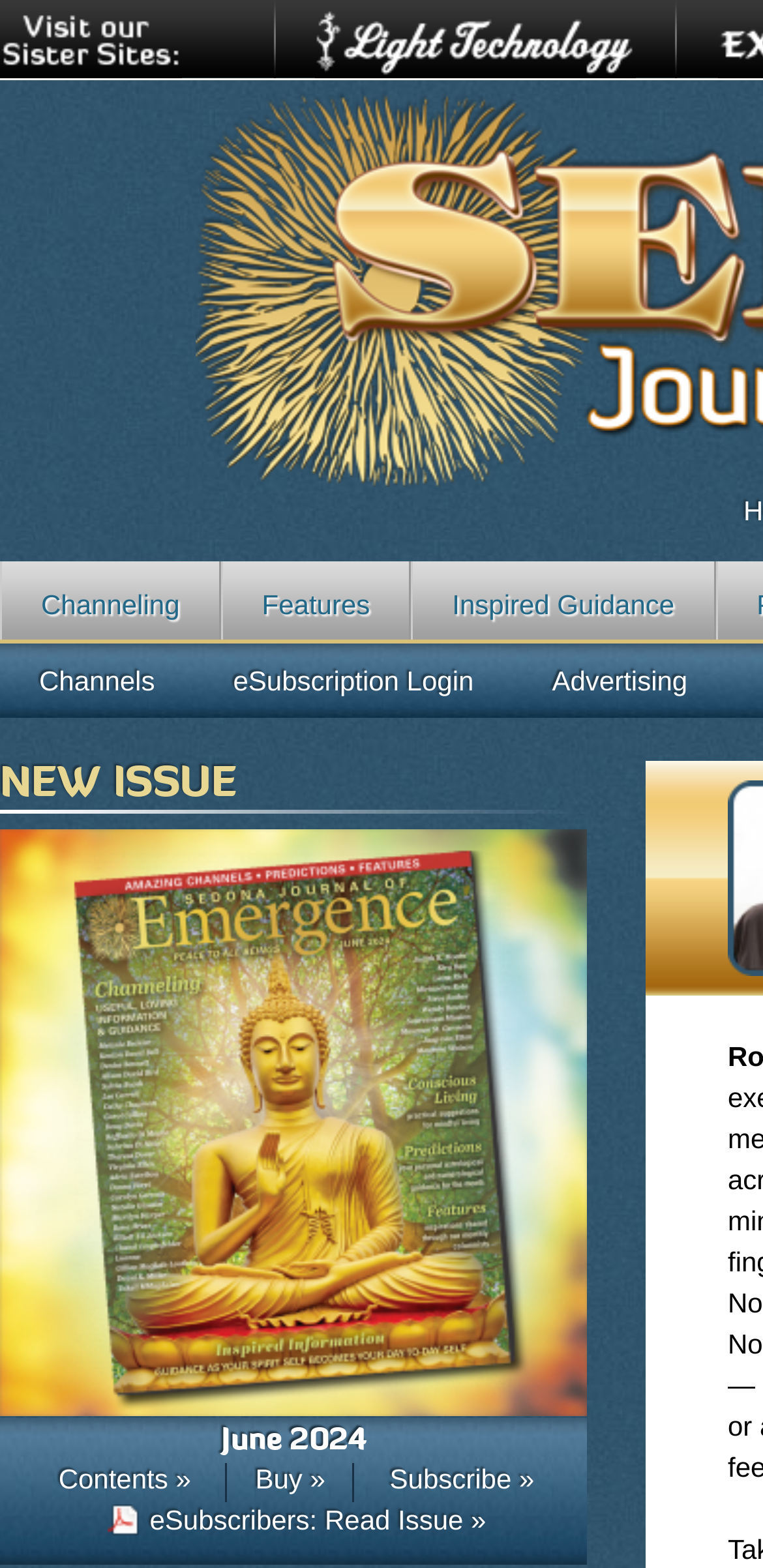Illustrate the webpage's structure and main components comprehensively.

The webpage is titled "The Love-Heat Exercise | Sedona Journal". At the top left corner, there is an image with the text "Visit our Sister Sites:". Next to it, on the top right, is a link to "LightTechnology.com" accompanied by a small image. 

Below these elements, there are four links arranged horizontally: "Channeling", "Features", "Inspired Guidance", and "Channels". 

Further down, there are three more links: "eSubscription Login", "Advertising", and another "Channels" link. 

The main content of the page is divided into sections. The first section is headed by "NEW ISSUE" and contains a link to "June 2024" with a corresponding image. Below this, there is another heading "June 2024". 

Underneath, there are four links arranged horizontally: "Contents »", "Buy »", "Subscribe »", and "eSubscribers: Read Issue »". The webpage appears to be a journal or magazine issue, with links to its contents, subscription options, and related resources.